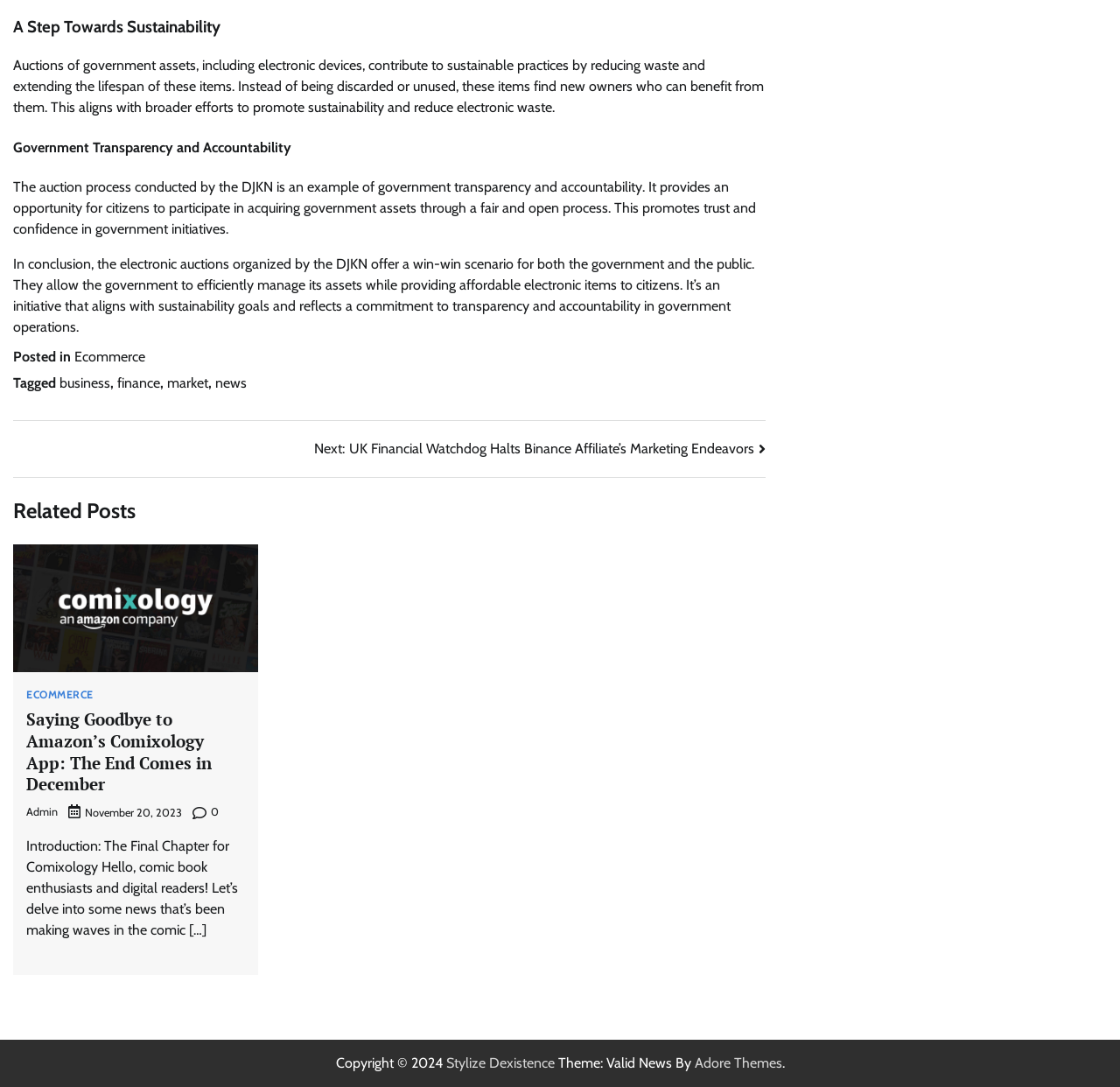Kindly provide the bounding box coordinates of the section you need to click on to fulfill the given instruction: "Click on the 'business' tag".

[0.053, 0.345, 0.098, 0.36]